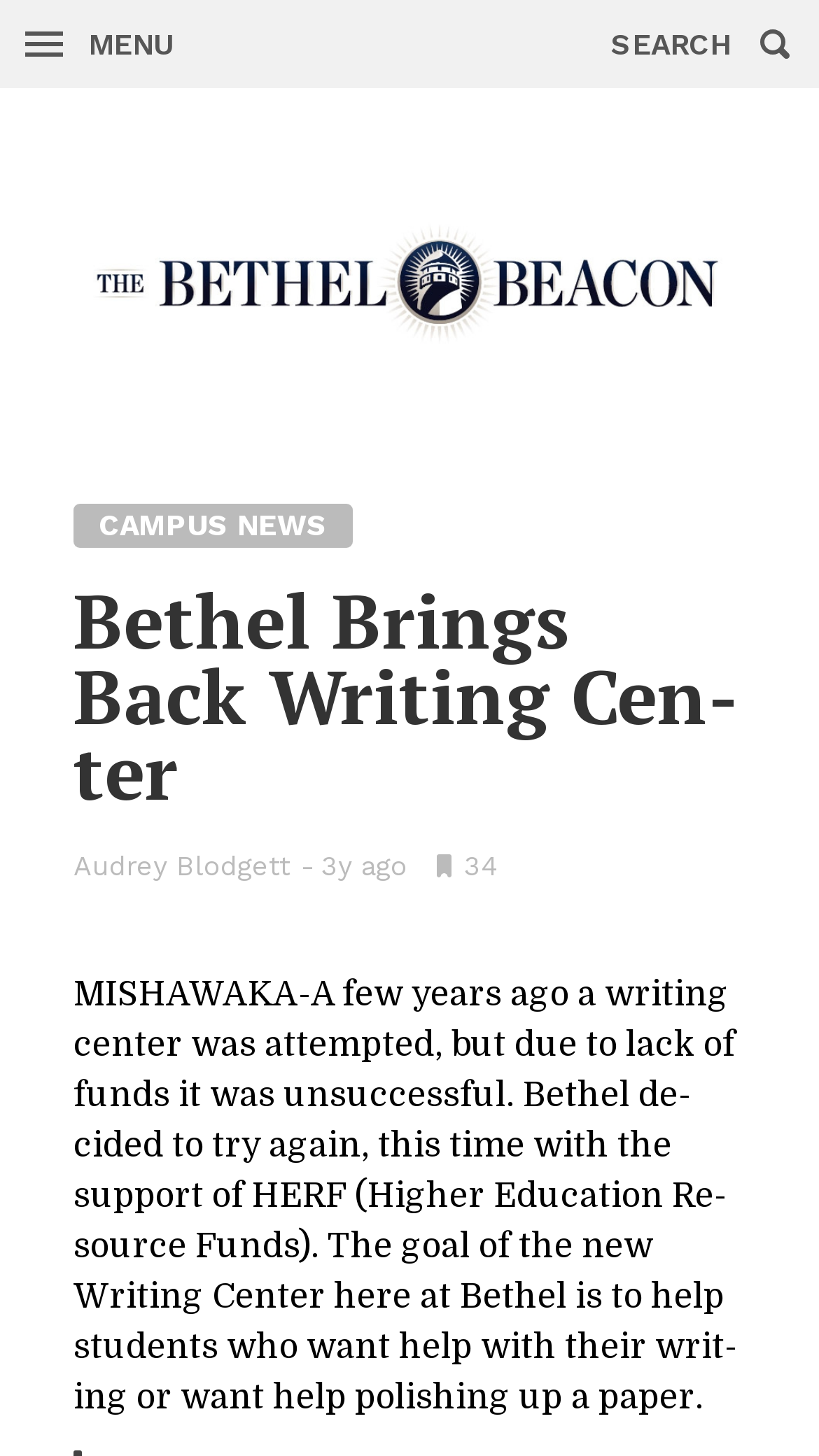What is the name of the organization supporting the Writing Center?
Please give a detailed and elaborate answer to the question based on the image.

I found the name of the organization supporting the Writing Center by reading the main text of the article which states that Bethel decided to try again with the support of HERF (Higher Education Resource Funds).